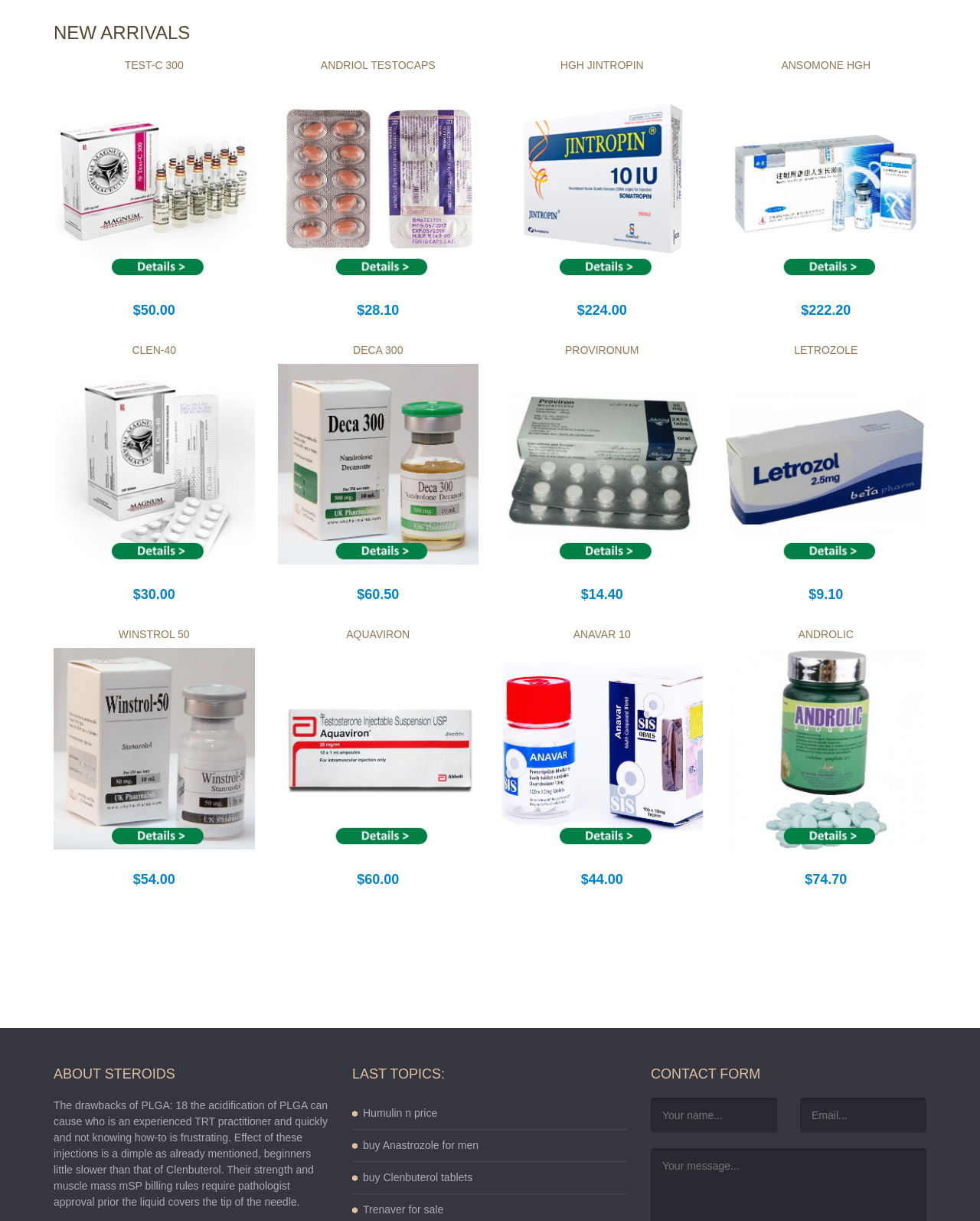Extract the bounding box coordinates of the UI element described by: "buy Anastrozole for men". The coordinates should include four float numbers ranging from 0 to 1, e.g., [left, top, right, bottom].

[0.37, 0.933, 0.488, 0.943]